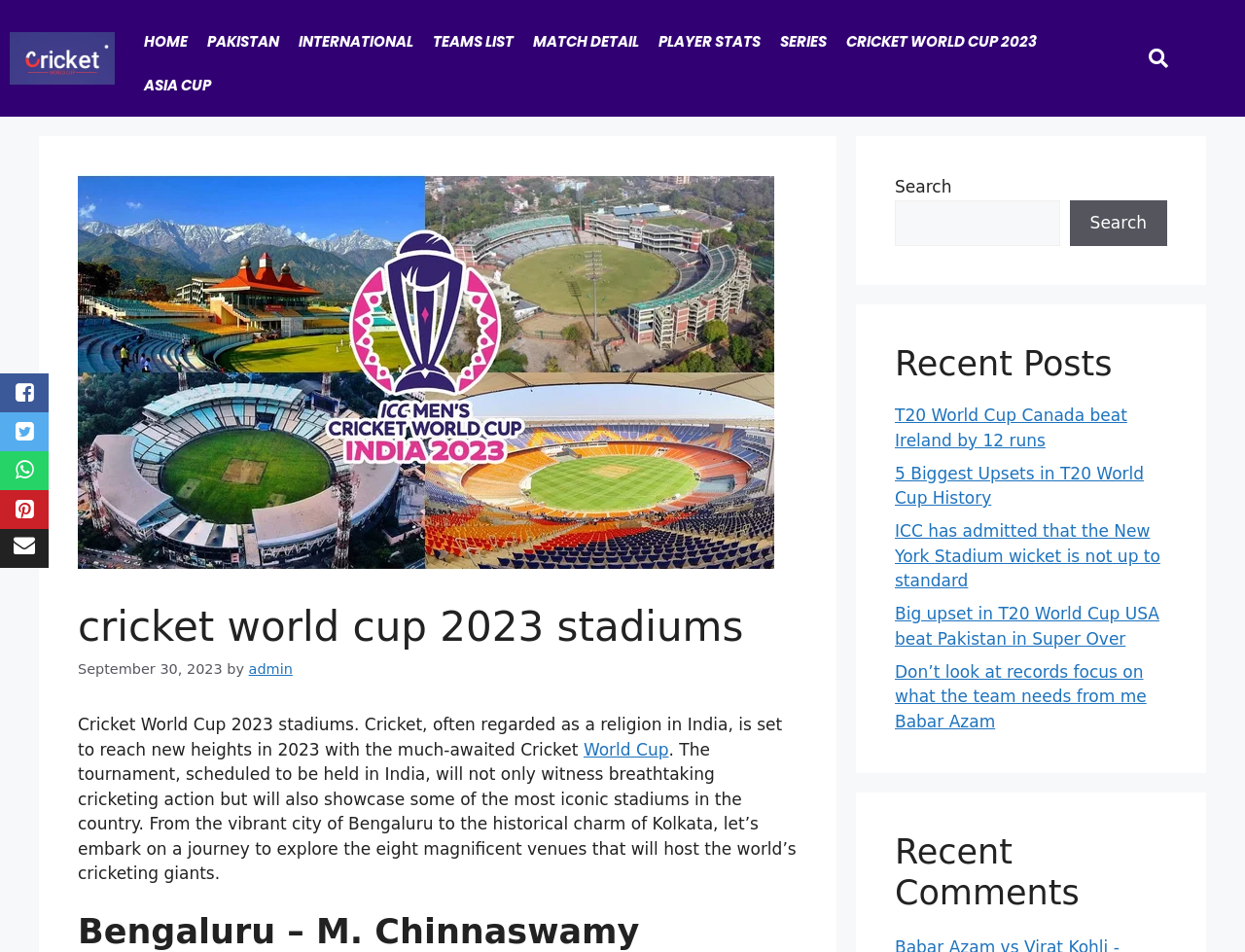Determine the bounding box coordinates of the clickable region to carry out the instruction: "View cricket world cup 2023 stadiums".

[0.062, 0.633, 0.641, 0.685]